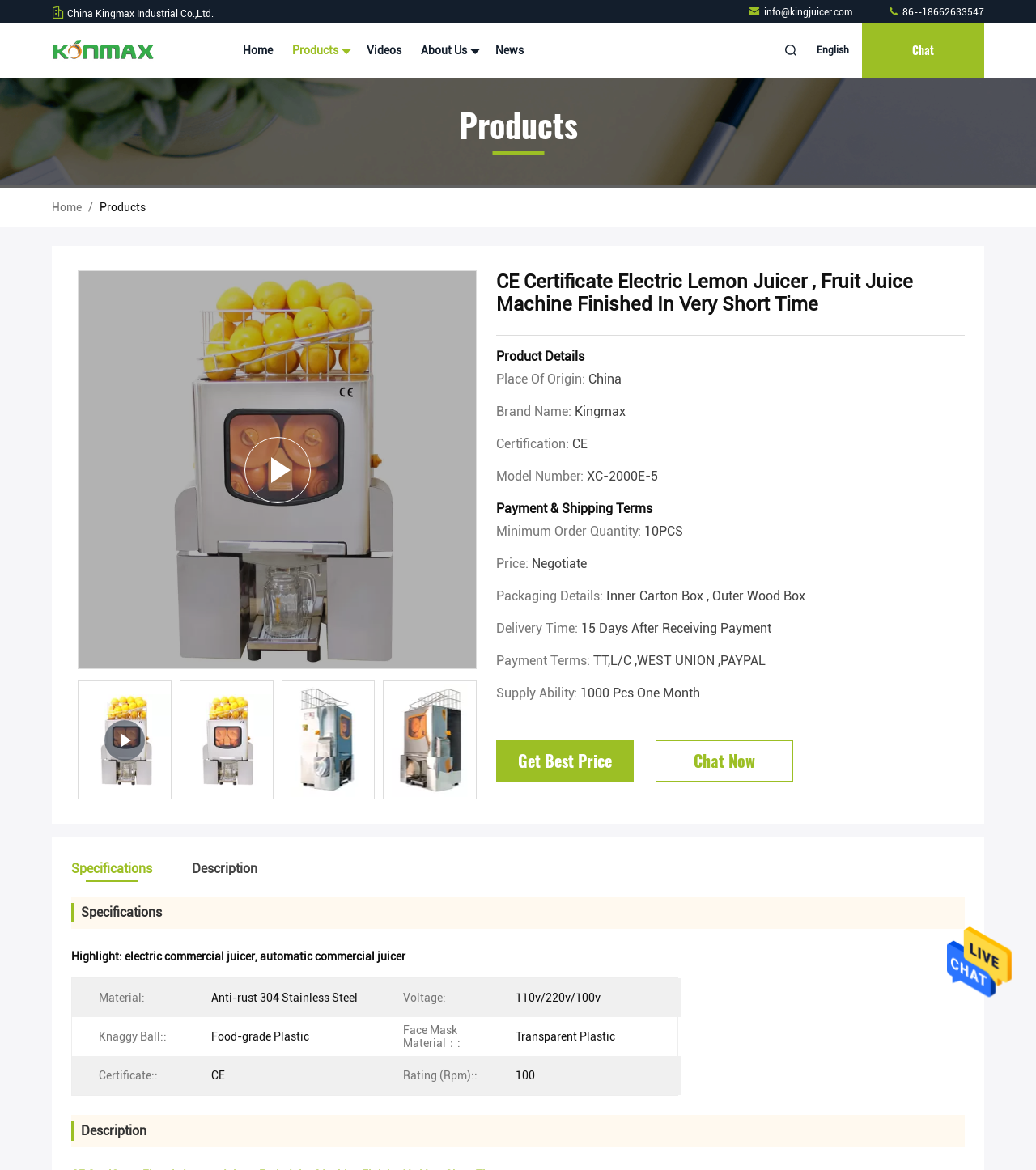Given the element description "Videos", identify the bounding box of the corresponding UI element.

[0.354, 0.019, 0.388, 0.066]